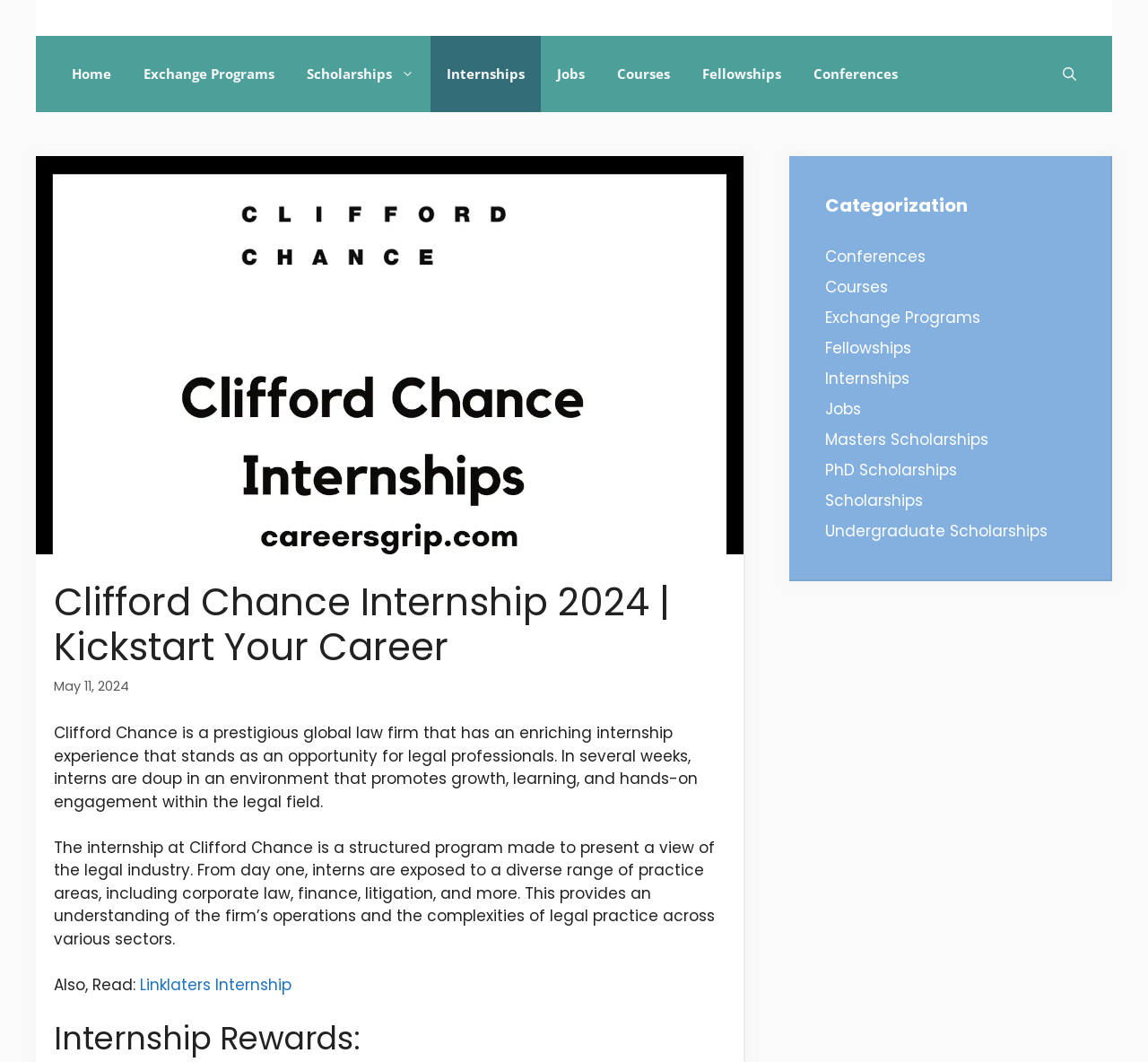Locate the bounding box coordinates of the area that needs to be clicked to fulfill the following instruction: "Click on the Home link". The coordinates should be in the format of four float numbers between 0 and 1, namely [left, top, right, bottom].

[0.048, 0.034, 0.111, 0.106]